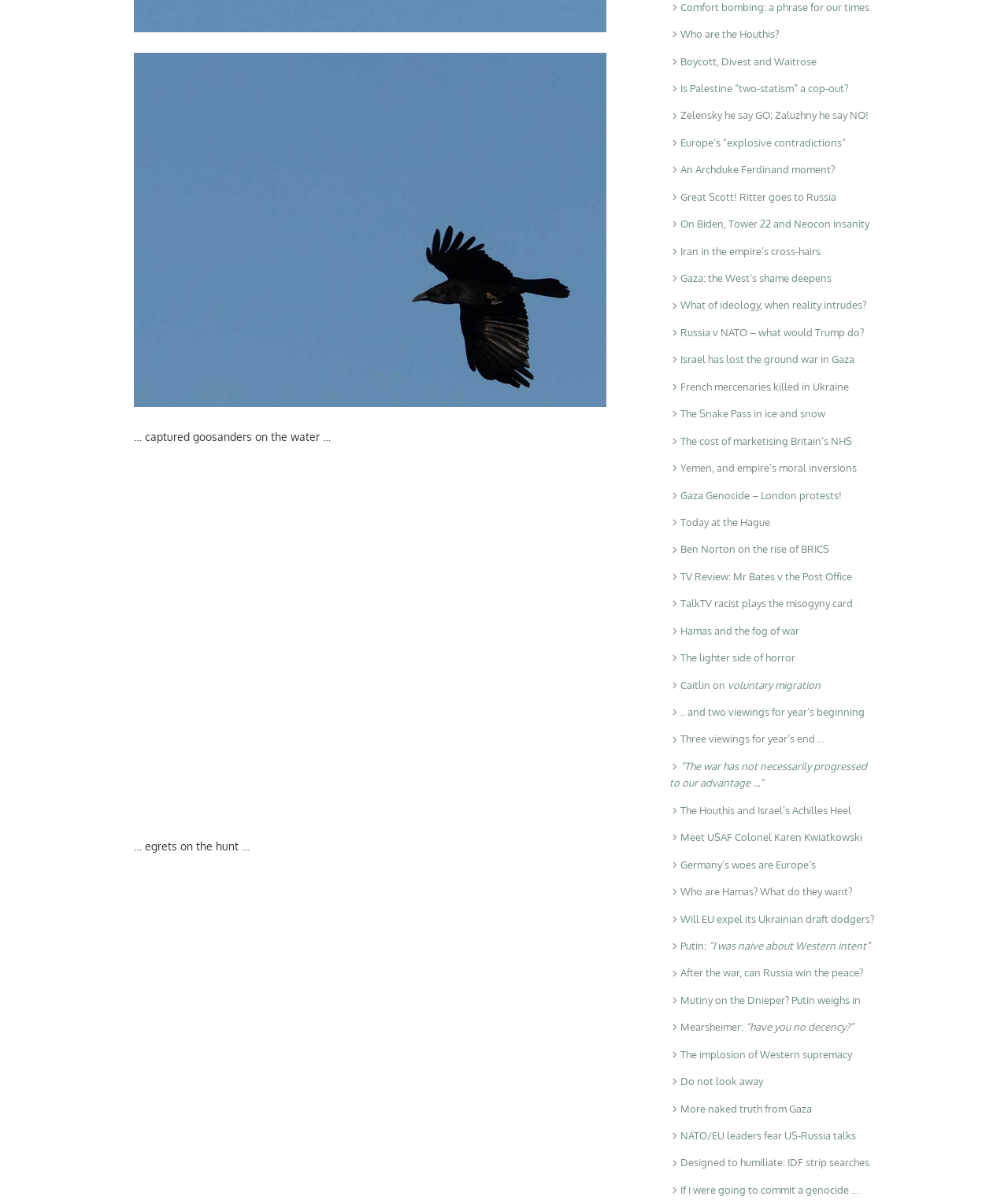Please determine the bounding box coordinates for the UI element described here. Use the format (top-left x, top-left y, bottom-right x, bottom-right y) with values bounded between 0 and 1: Europe’s “explosive contradictions”

[0.664, 0.113, 0.839, 0.124]